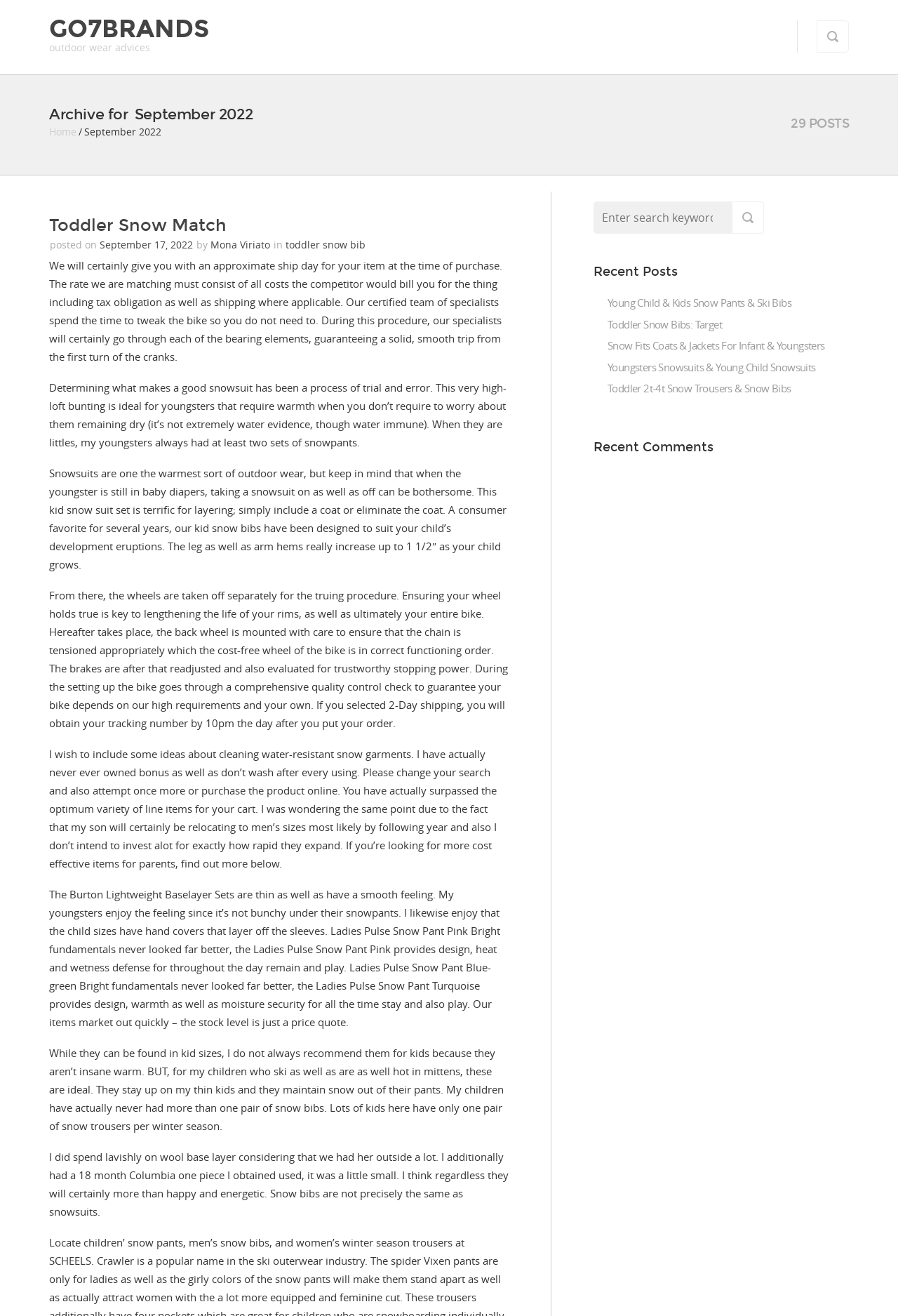Locate the bounding box for the described UI element: "Mona Viriato". Ensure the coordinates are four float numbers between 0 and 1, formatted as [left, top, right, bottom].

[0.234, 0.181, 0.301, 0.191]